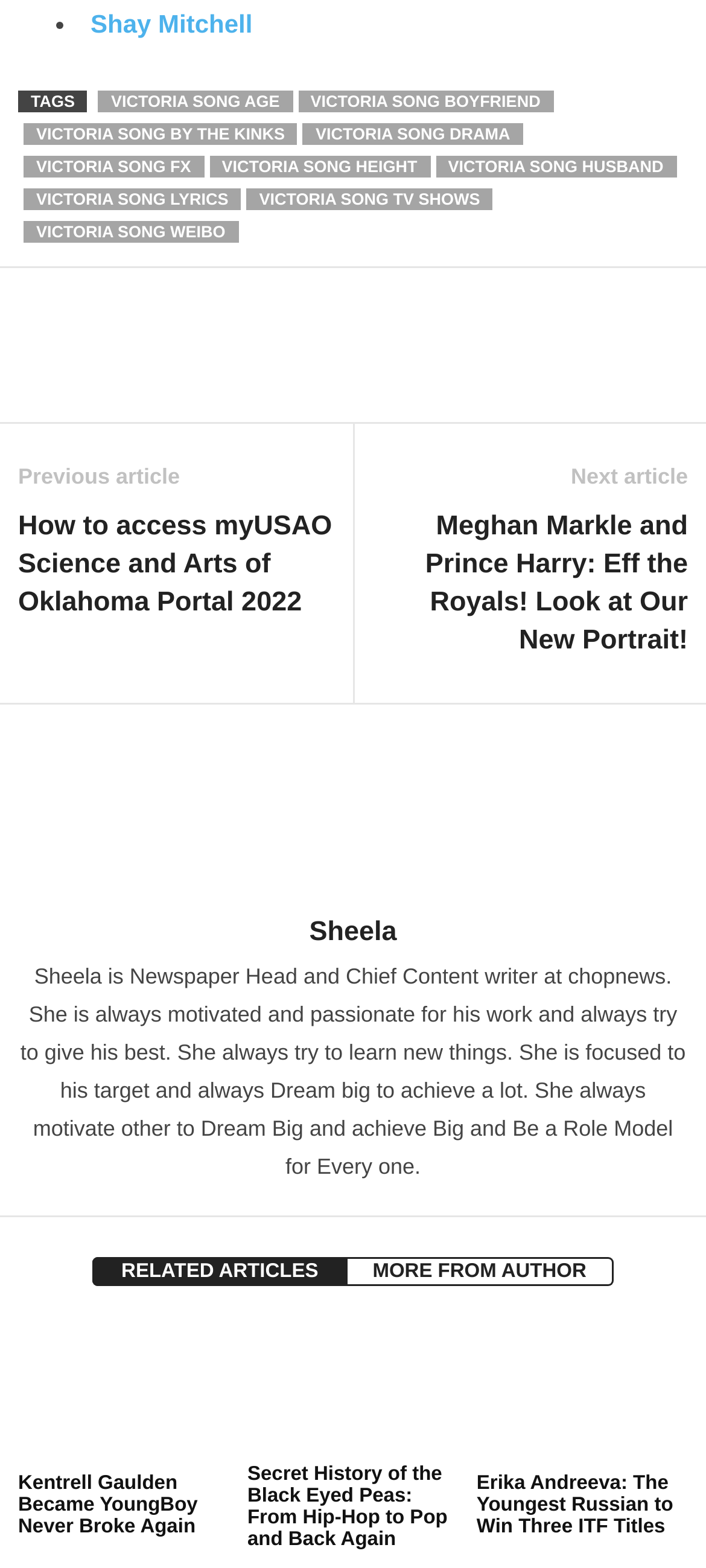What is the name of the author?
Provide a thorough and detailed answer to the question.

I found the author's name by looking at the section with the avatar photo and a brief description, which mentions the author's name as Sheela.